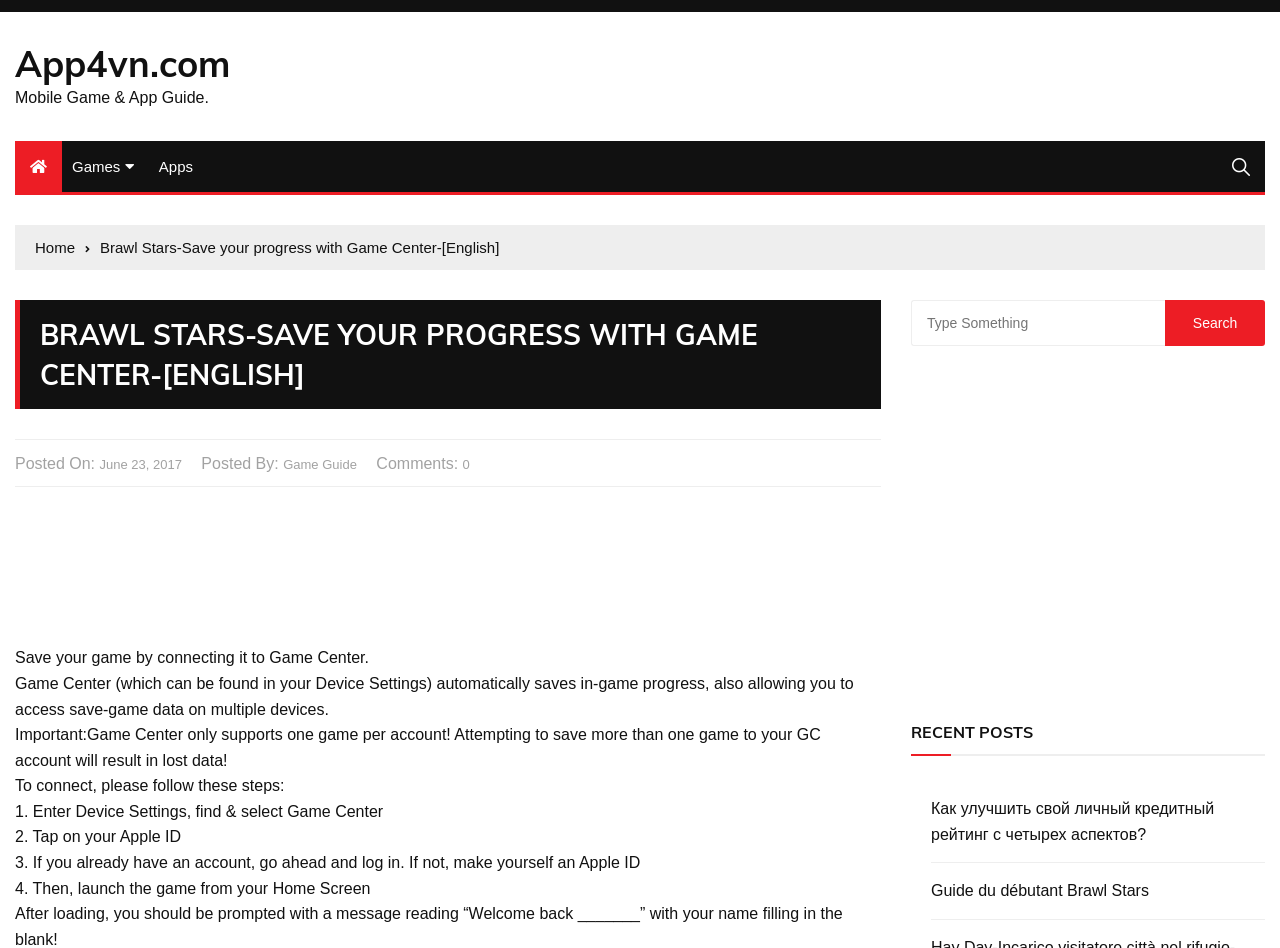Specify the bounding box coordinates for the region that must be clicked to perform the given instruction: "Click on the 'Games' link".

[0.048, 0.149, 0.113, 0.202]